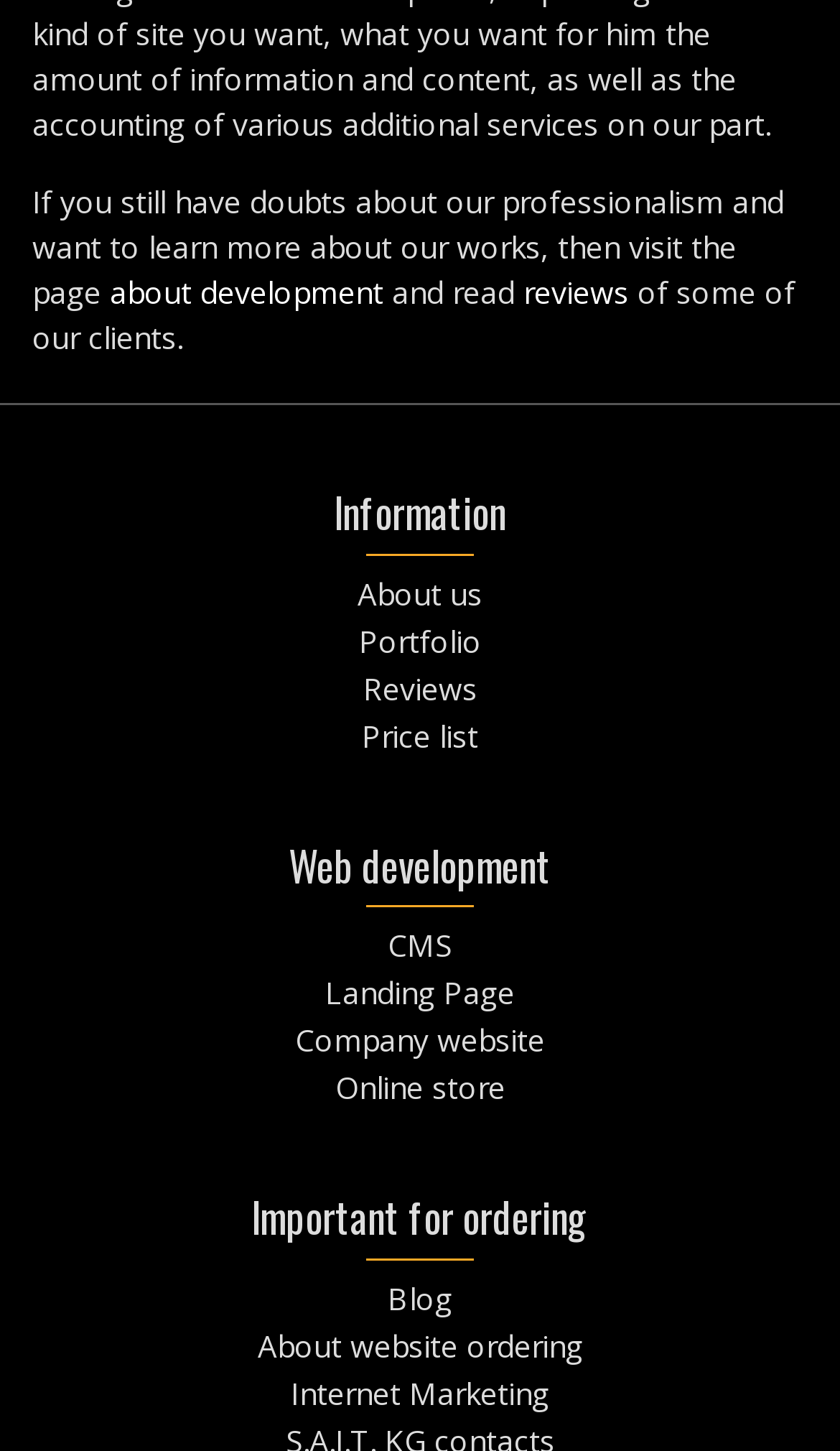Determine the bounding box coordinates of the region I should click to achieve the following instruction: "Leave a reply". Ensure the bounding box coordinates are four float numbers between 0 and 1, i.e., [left, top, right, bottom].

None